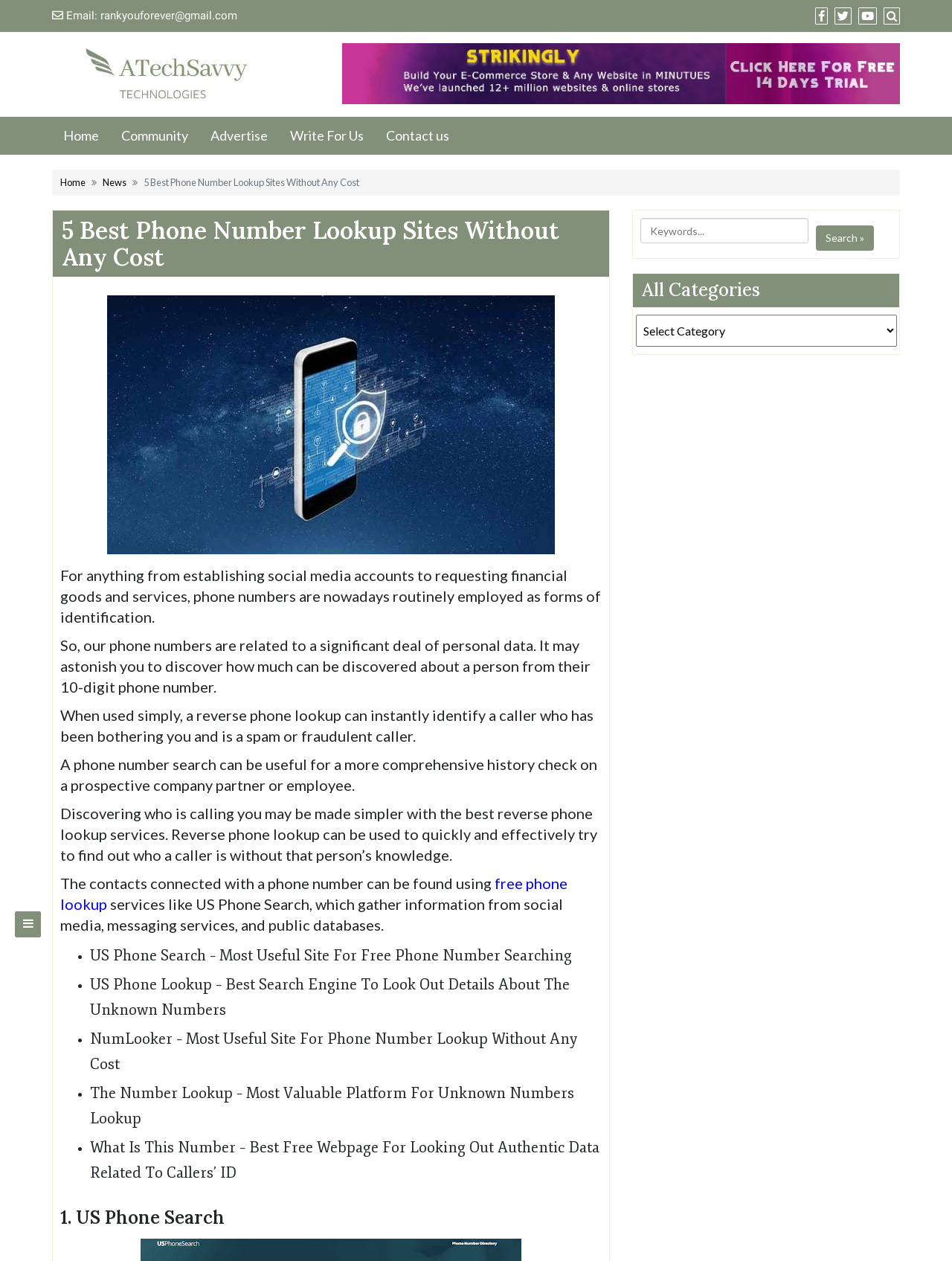Elaborate on the different components and information displayed on the webpage.

This webpage is a review article about the top free phone number lookup services. At the top, there is a search bar and a navigation menu with links to "Home", "Community", "Advertise", "Write For Us", and "Contact us". Below the navigation menu, there is a breadcrumb navigation with links to "Home" and "News". 

The main content of the webpage is divided into sections. The first section has a heading "5 Best Phone Number Lookup Sites Without Any Cost" and an image related to the topic. The text in this section explains the importance of phone numbers in today's digital age and how they are related to personal data. It also mentions the benefits of using reverse phone lookup services to identify unknown callers and to conduct background checks on potential business partners or employees.

The next section lists five free phone lookup services, each with a brief description. The services are listed in bullet points, with a marker "•" preceding each item. The services listed are US Phone Search, US Phone Lookup, NumLooker, The Number Lookup, and What Is This Number. Each service has a brief description of its features and benefits.

On the right side of the webpage, there is a sidebar with a search box and a button to search. Below the search box, there is a heading "All Categories" and a combobox to select a category.